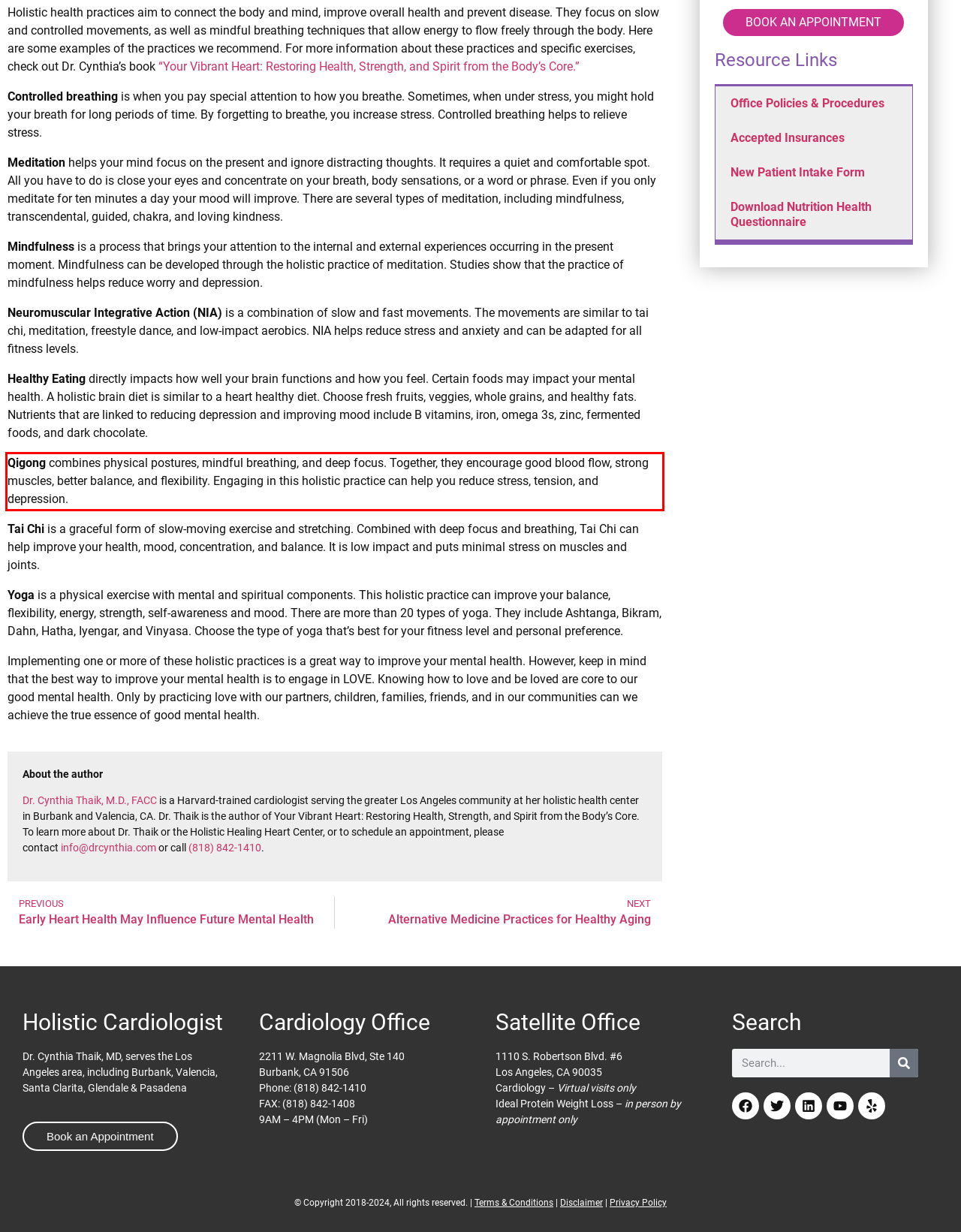With the provided screenshot of a webpage, locate the red bounding box and perform OCR to extract the text content inside it.

Qigong combines physical postures, mindful breathing, and deep focus. Together, they encourage good blood flow, strong muscles, better balance, and flexibility. Engaging in this holistic practice can help you reduce stress, tension, and depression.